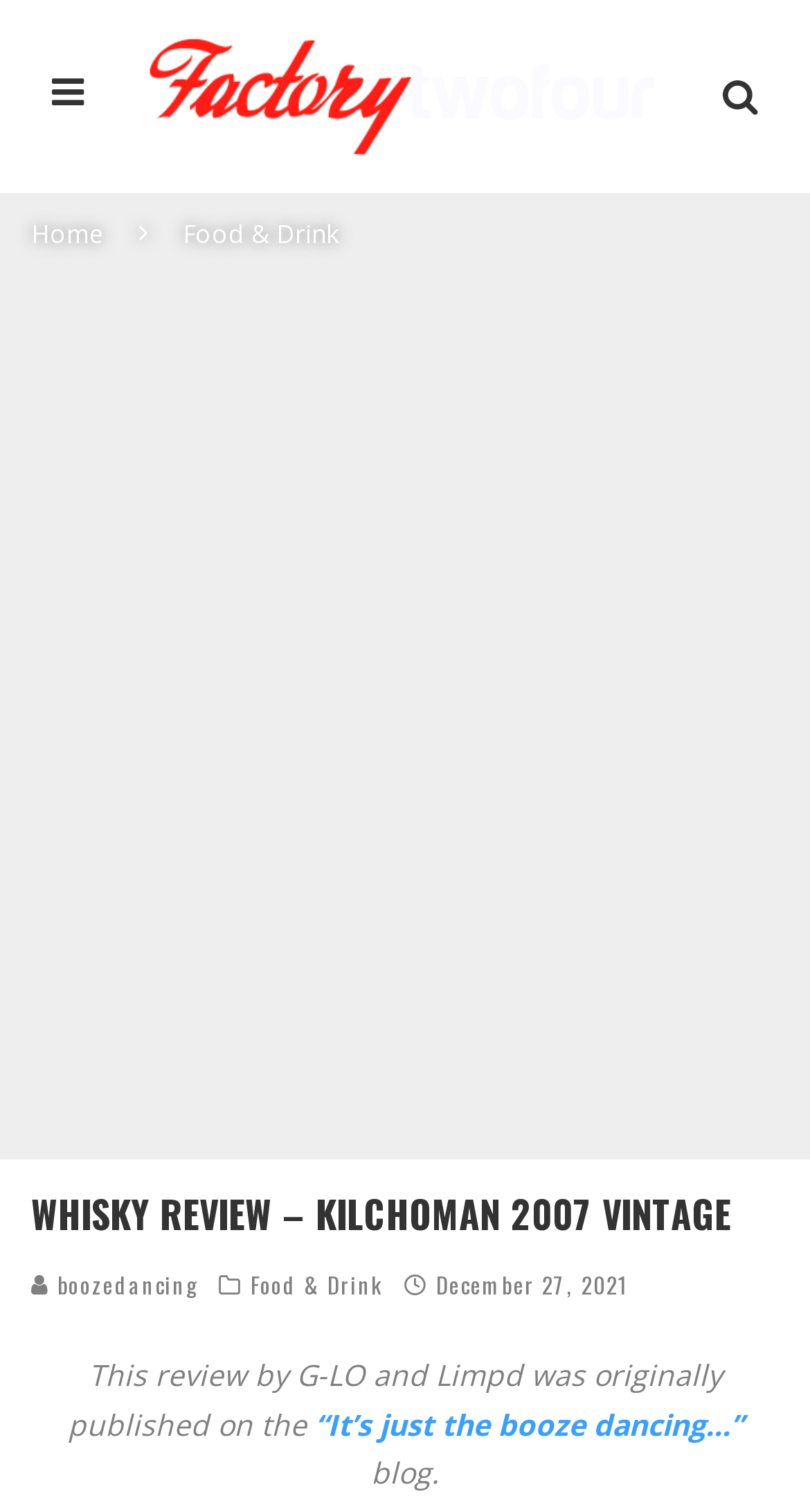Describe all the key features and sections of the webpage thoroughly.

The webpage is a whisky review page, specifically featuring Kilchoman 2007 Vintage. At the top left, there is a link to the homepage, followed by a link to the "Food & Drink" category. On the top right, there is another link. 

Below these links, the main content of the page begins. A large heading "WHISKY REVIEW – KILCHOMAN 2007 VINTAGE" is centered at the top. 

Underneath the heading, there is a link to "boozedancing" on the left, and a time stamp "December 27, 2021" on the right. 

Further down, a paragraph of text explains that the review was originally published on the "It's just the booze dancing…" blog. This text is accompanied by a link to the blog. 

There is an image on the page, which is located at the top center, spanning about two-thirds of the page width.